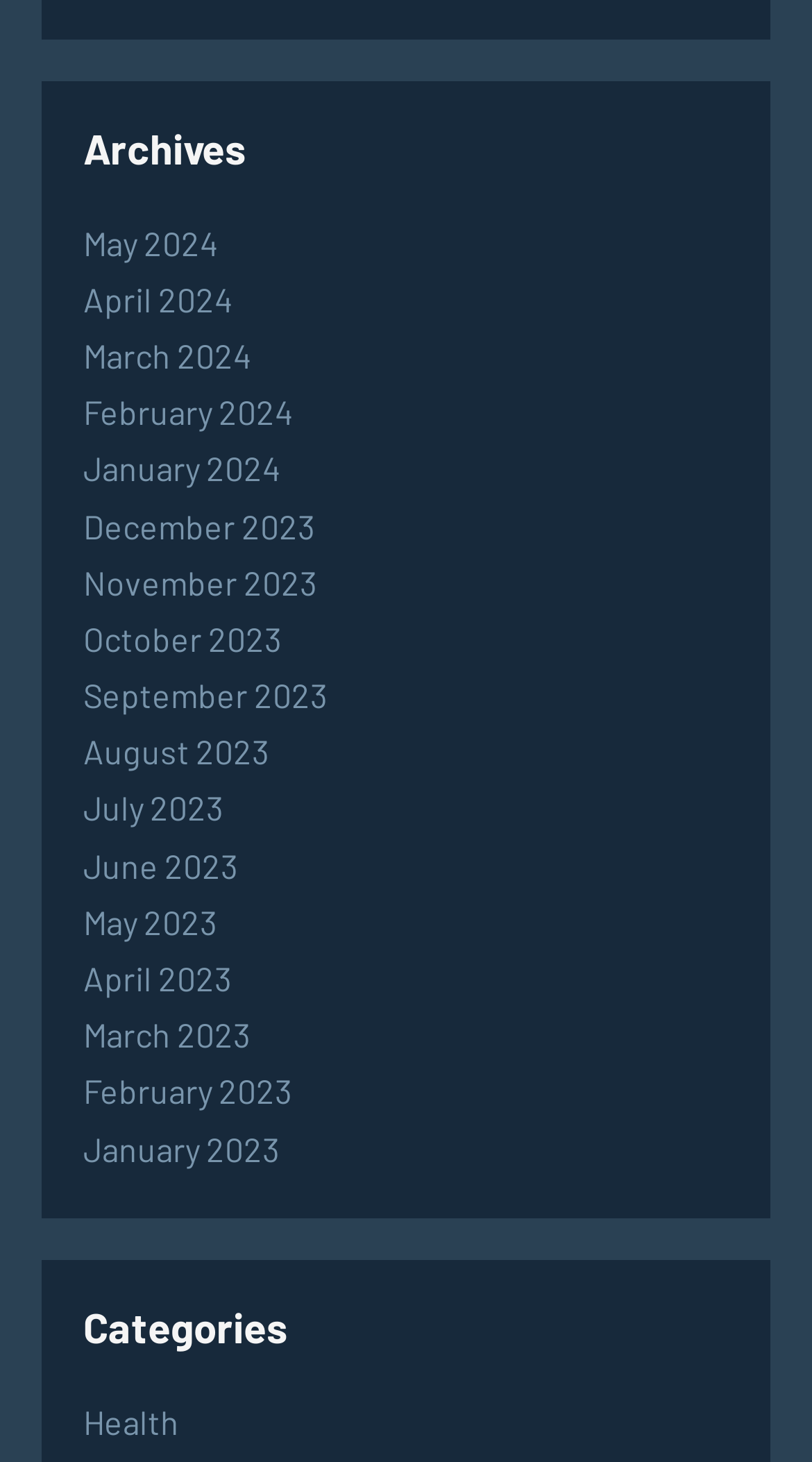Please reply to the following question using a single word or phrase: 
Are the months listed in chronological order?

No